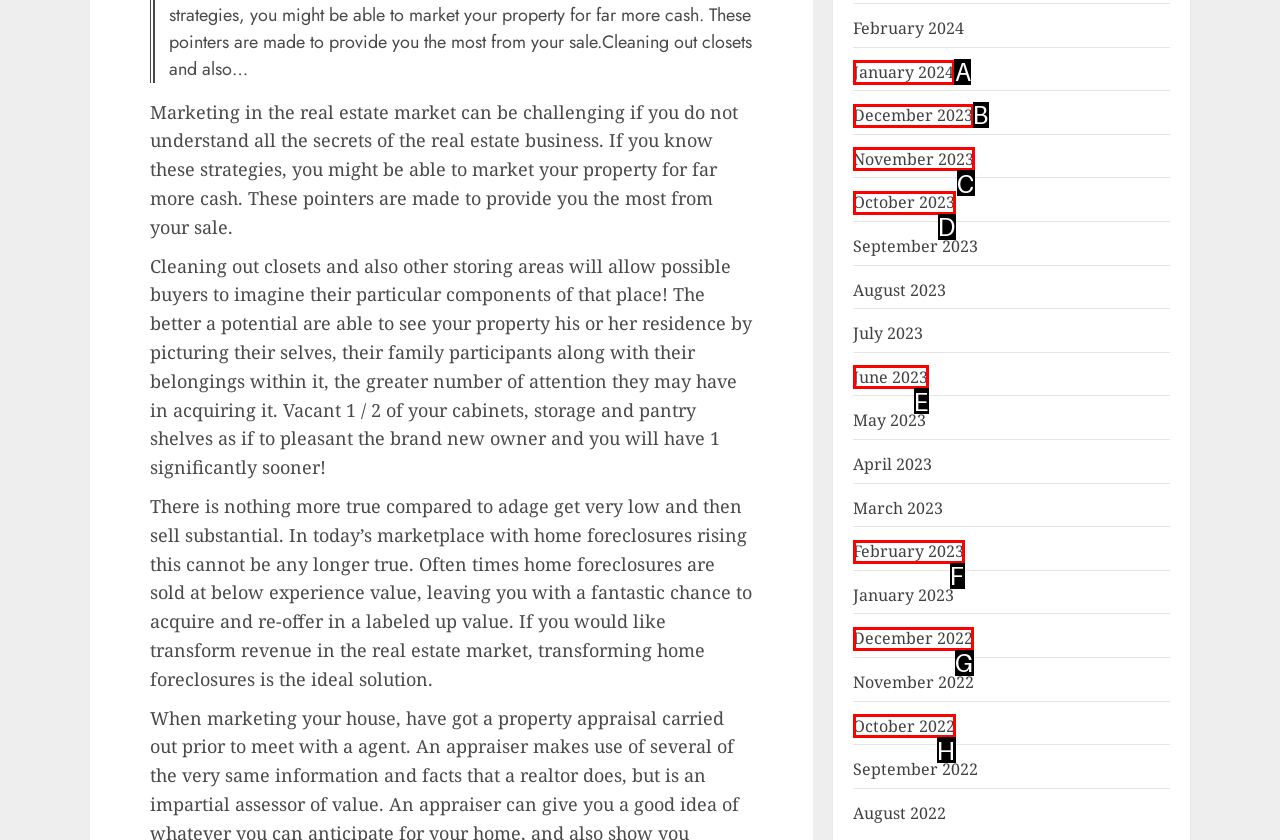Identify the correct option to click in order to complete this task: View January 2024
Answer with the letter of the chosen option directly.

A